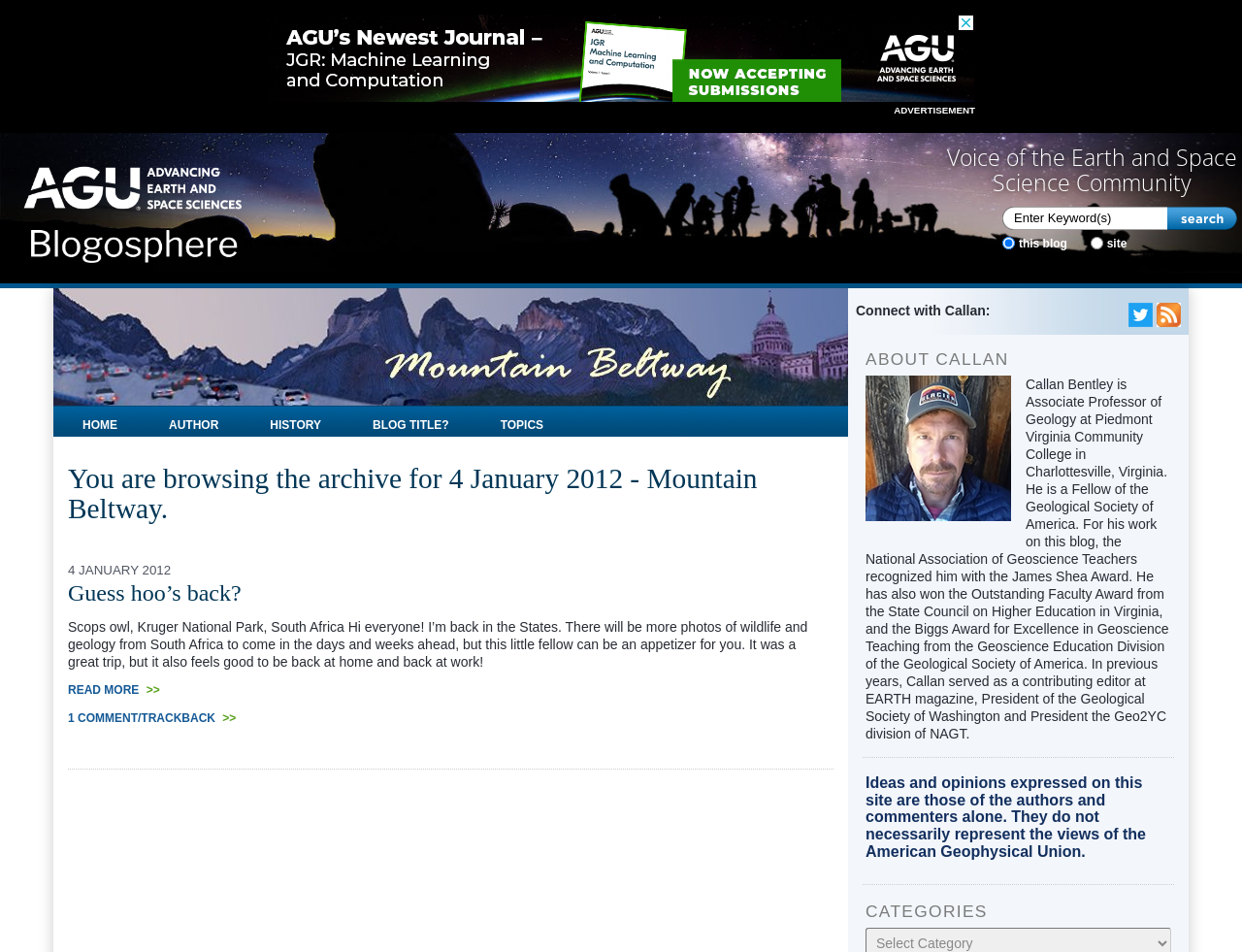What is the date of the archived post?
Look at the image and provide a short answer using one word or a phrase.

4 January 2012